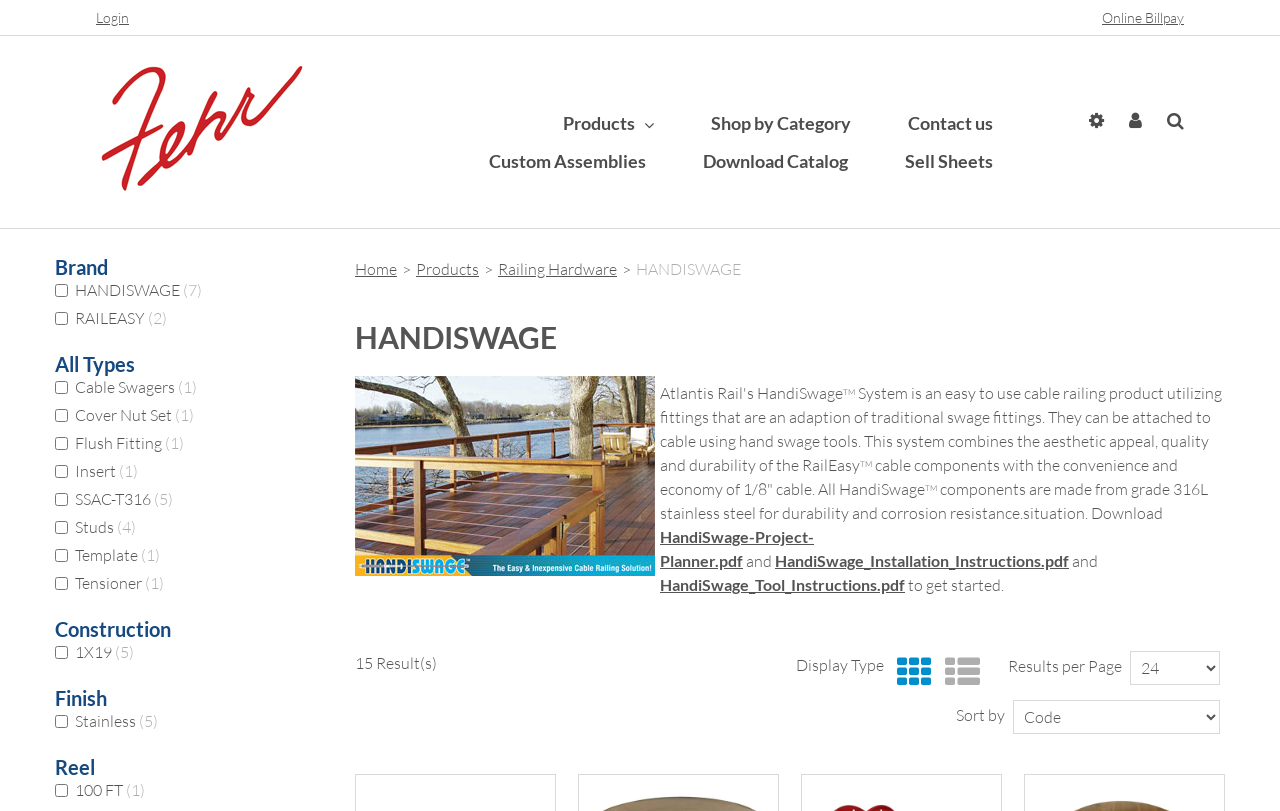Provide a brief response to the question below using a single word or phrase: 
How many checkboxes are there on the webpage?

14